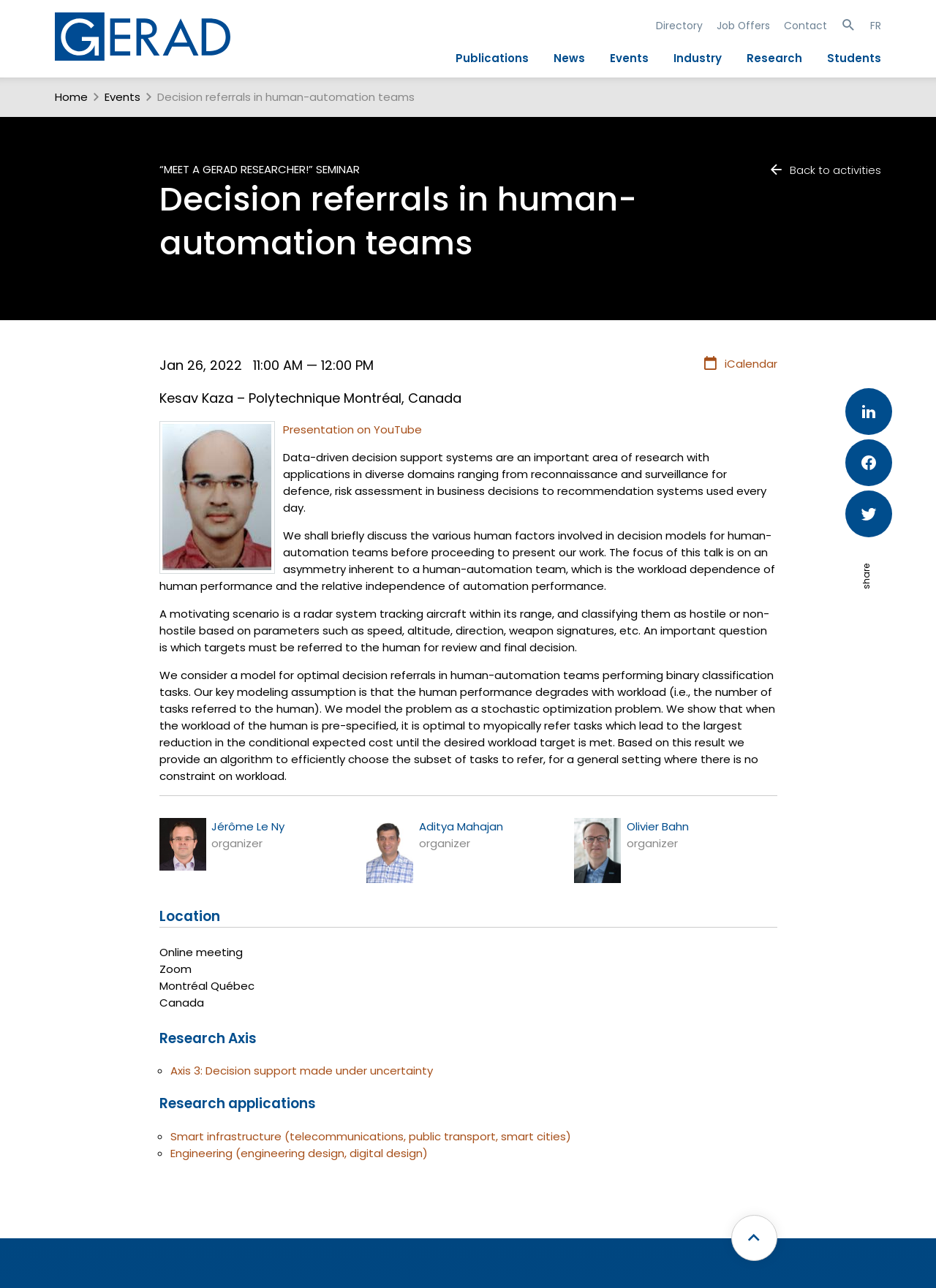Predict the bounding box for the UI component with the following description: "Events".

[0.652, 0.039, 0.693, 0.051]